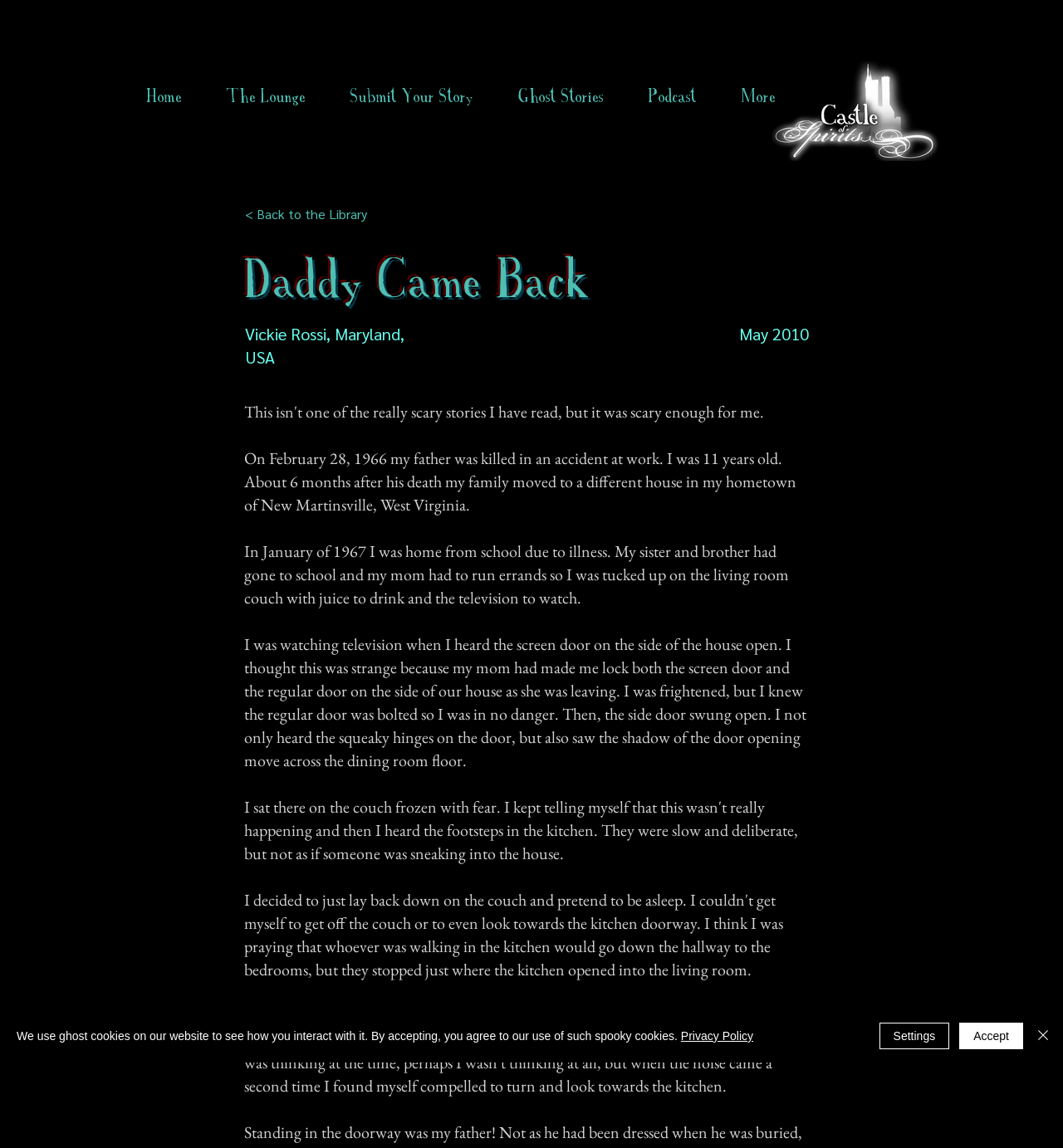Extract the bounding box coordinates of the UI element described by: "Home". The coordinates should include four float numbers ranging from 0 to 1, e.g., [left, top, right, bottom].

[0.117, 0.066, 0.192, 0.102]